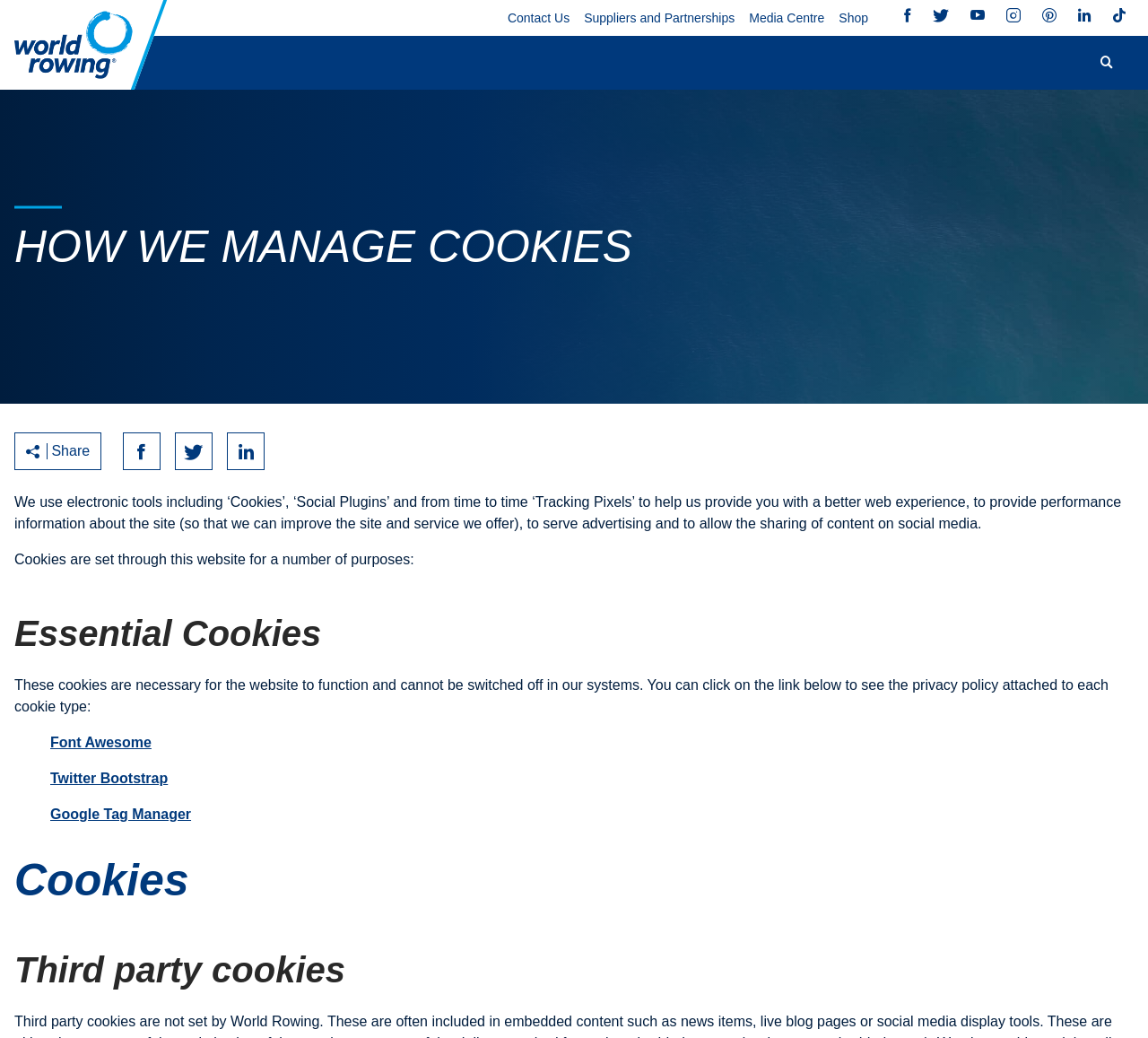Can you find the bounding box coordinates for the UI element given this description: "TikTok"? Provide the coordinates as four float numbers between 0 and 1: [left, top, right, bottom].

[0.969, 0.004, 0.981, 0.031]